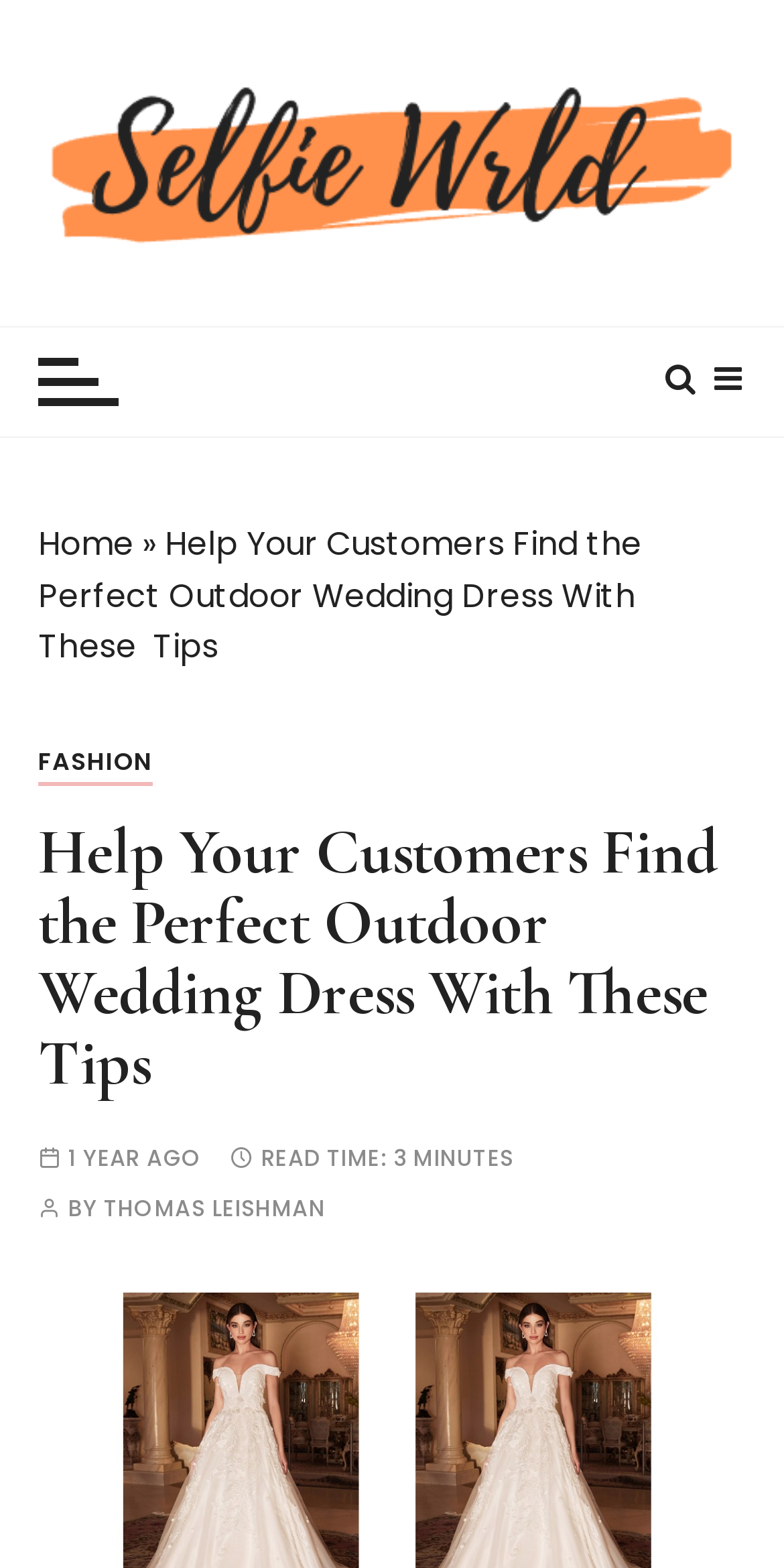Provide the bounding box coordinates of the UI element that matches the description: "parent_node: Selfiewrldlas Vegas".

[0.048, 0.026, 0.952, 0.182]